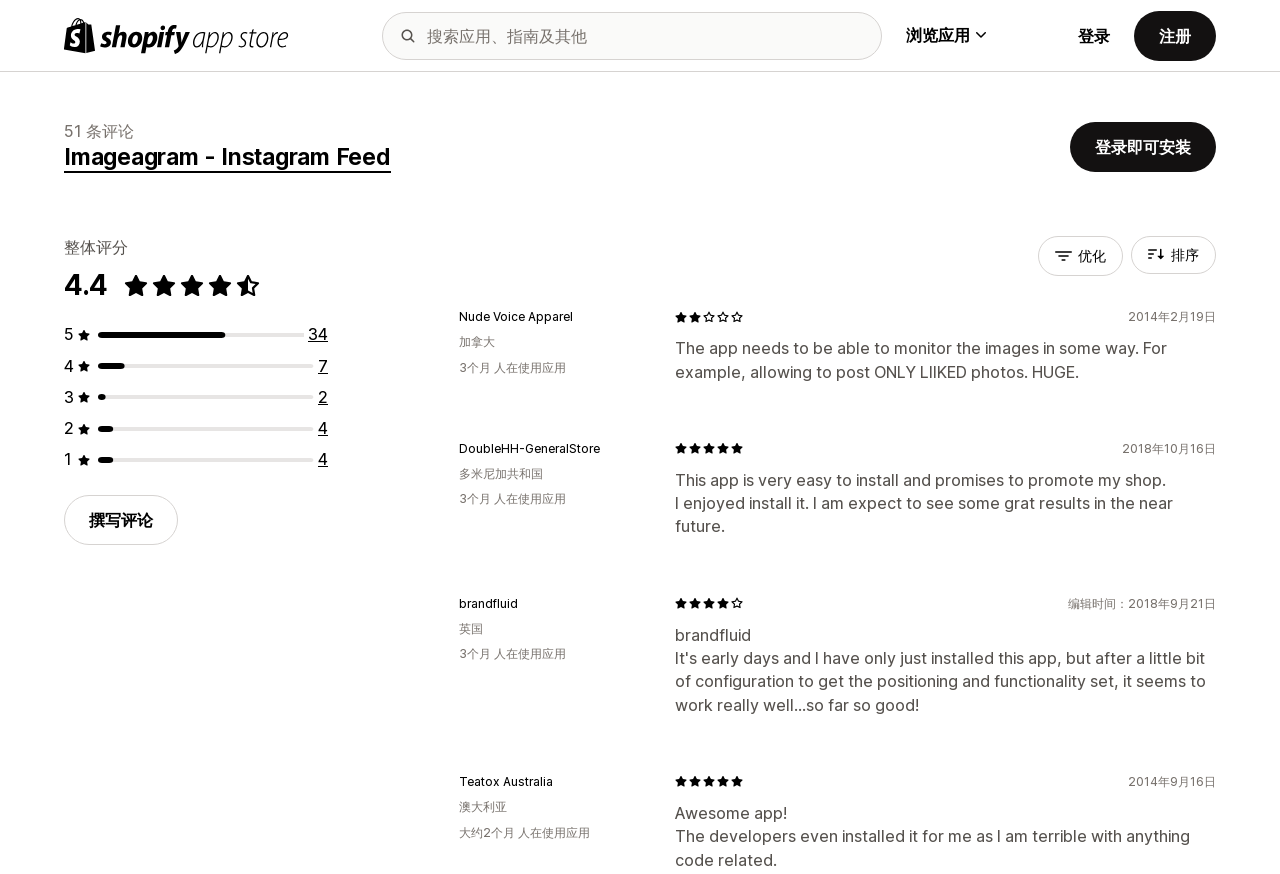Generate a comprehensive description of the contents of the webpage.

This webpage appears to be a product page for an Instagram feed app on the Shopify app store. At the top left, there is a Shopify logo and a search bar. Below the search bar, there are buttons to browse apps and log in or register.

The main content of the page is divided into two sections. On the left, there is a section dedicated to the app's information, including its name, rating, and reviews. The app's name, "Imageagram - Instagram Feed", is displayed prominently, along with its rating of 4.4 out of 5 stars. Below the app's name, there are links to view all 34 reviews.

On the right, there is a section displaying reviews from customers. Each review includes the customer's name, rating, and review text. The reviews are sorted by date, with the most recent reviews at the top. There are a total of 5 reviews displayed on this page, with ratings ranging from 2 to 5 stars. The reviews are from customers with different locations, including Canada, the Dominican Republic, and the UK.

At the bottom of the page, there are buttons to write a review and optimize the app. There is also a dropdown menu to sort the reviews by different criteria.